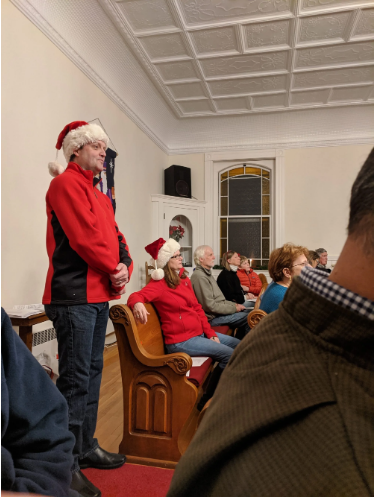What type of seating is provided for the attendees?
Offer a detailed and exhaustive answer to the question.

Upon examining the image, I notice that the attendees are seated in wooden pews, which suggests that the venue is likely a church or a similar setting, adding to the cozy atmosphere of the event.